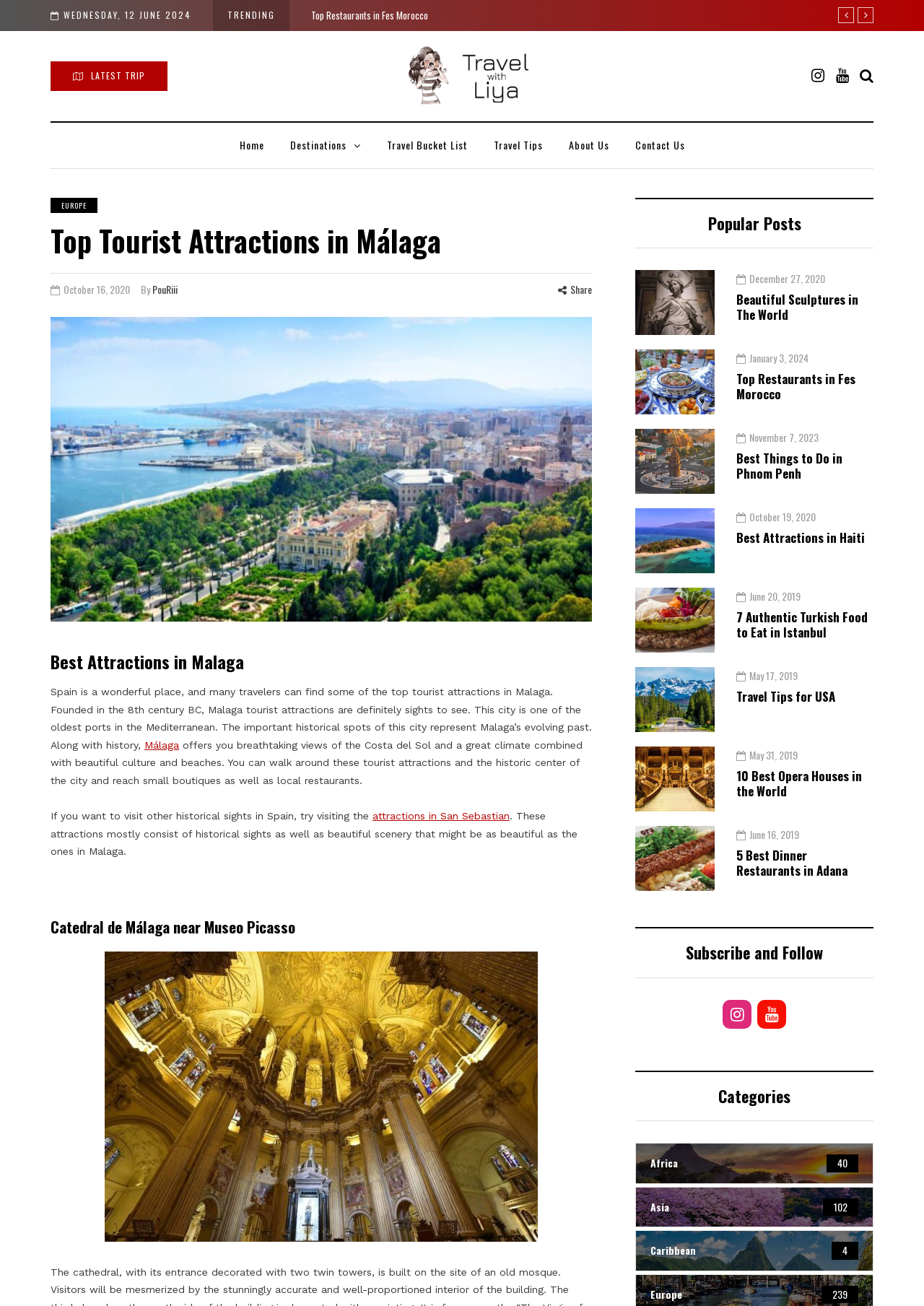Highlight the bounding box coordinates of the element you need to click to perform the following instruction: "Search for something using the search toggle."

[0.93, 0.051, 0.945, 0.065]